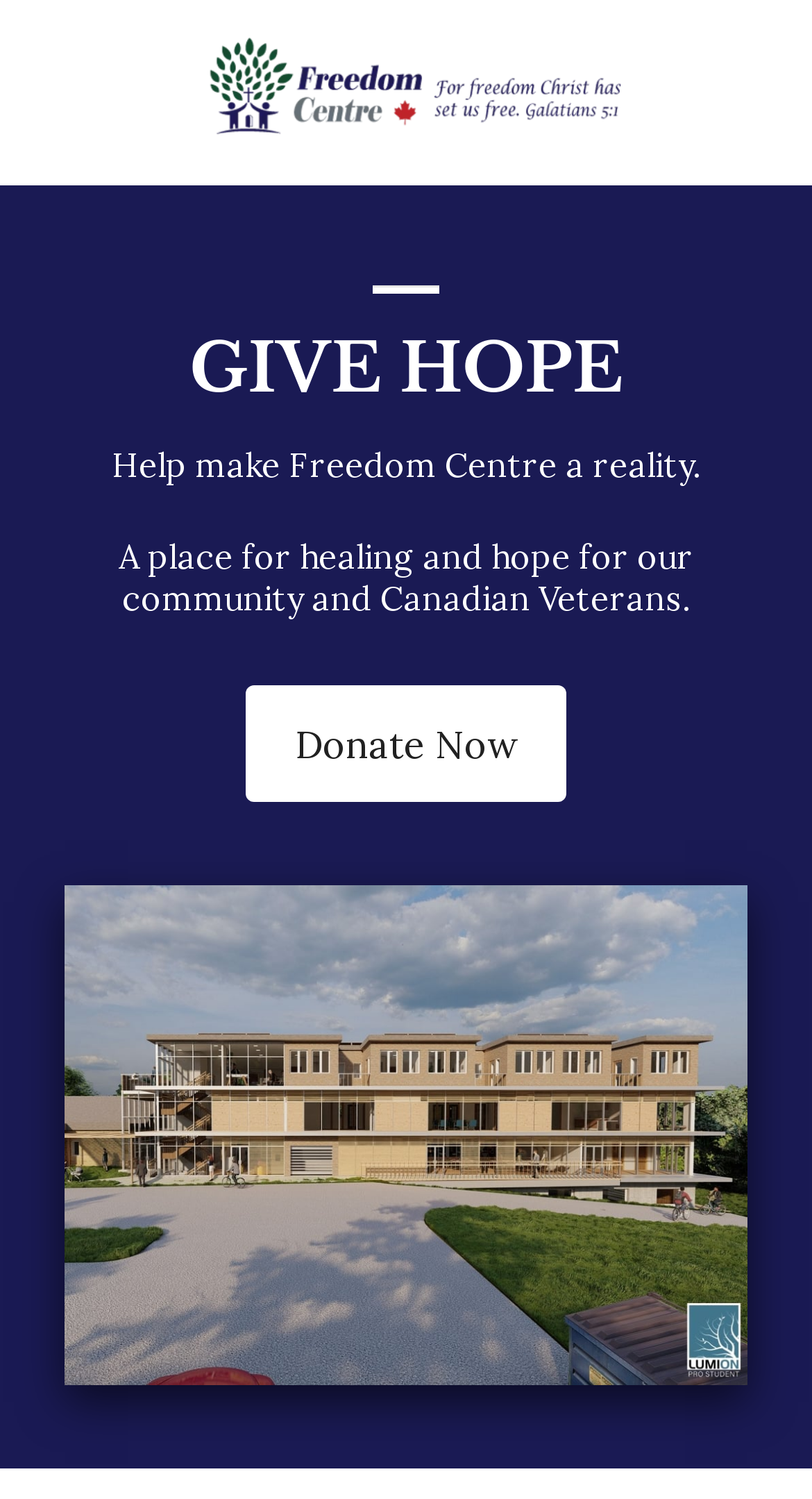Use the details in the image to answer the question thoroughly: 
What is the action encouraged by the 'GIVE HOPE' heading?

The 'GIVE HOPE' heading is followed by a paragraph asking for help to make the Freedom Centre a reality, and a 'Donate Now' link, suggesting that the action encouraged is to donate to support the centre.